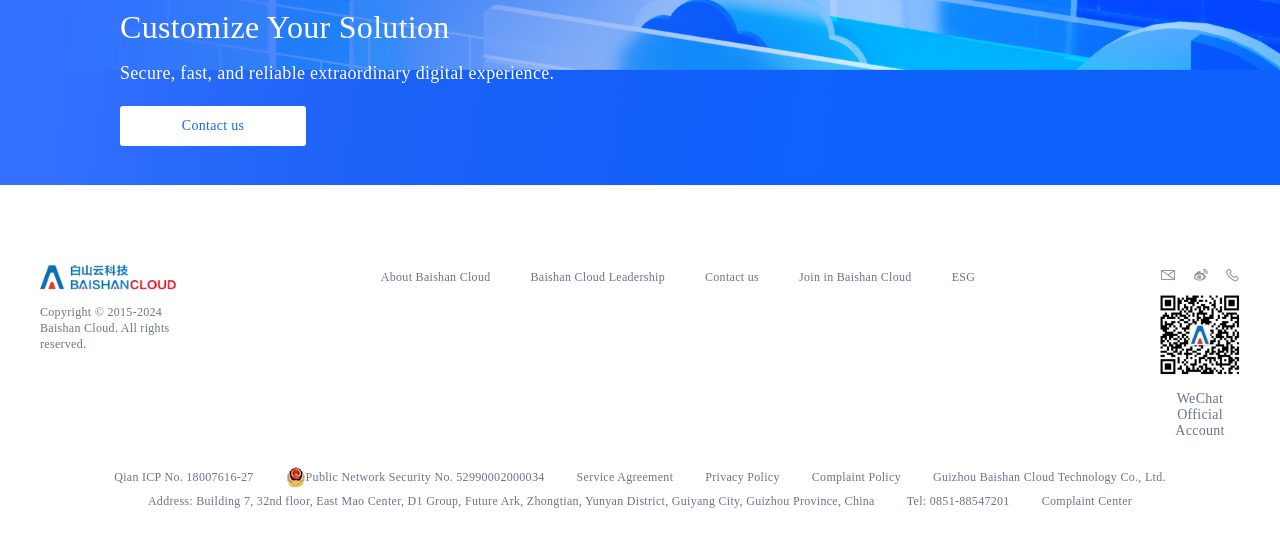Please specify the bounding box coordinates for the clickable region that will help you carry out the instruction: "View Baishan Cloud Leadership".

[0.414, 0.485, 0.52, 0.529]